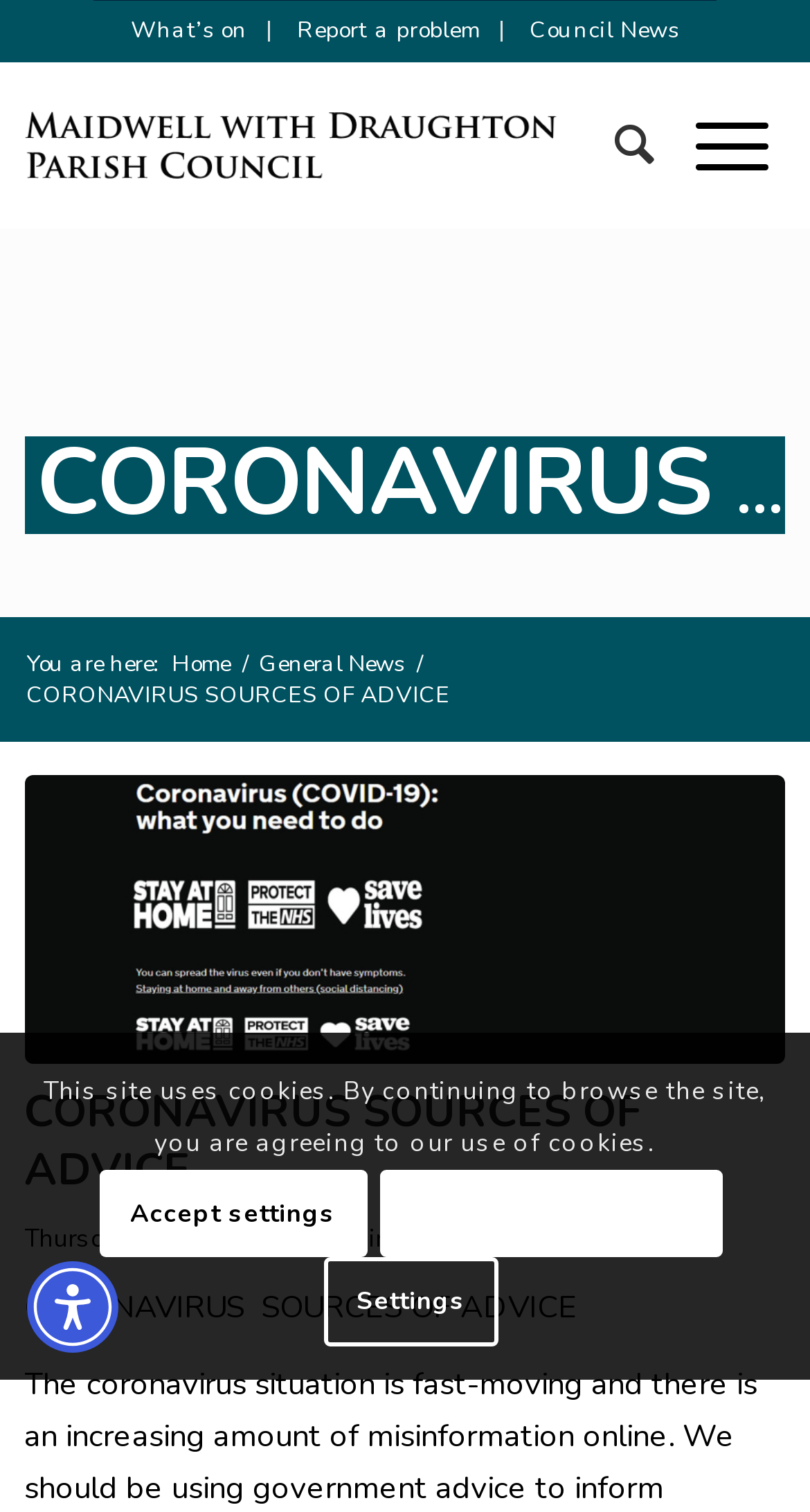Find the primary header on the webpage and provide its text.

CORONAVIRUS SOURCES OF ADVICE